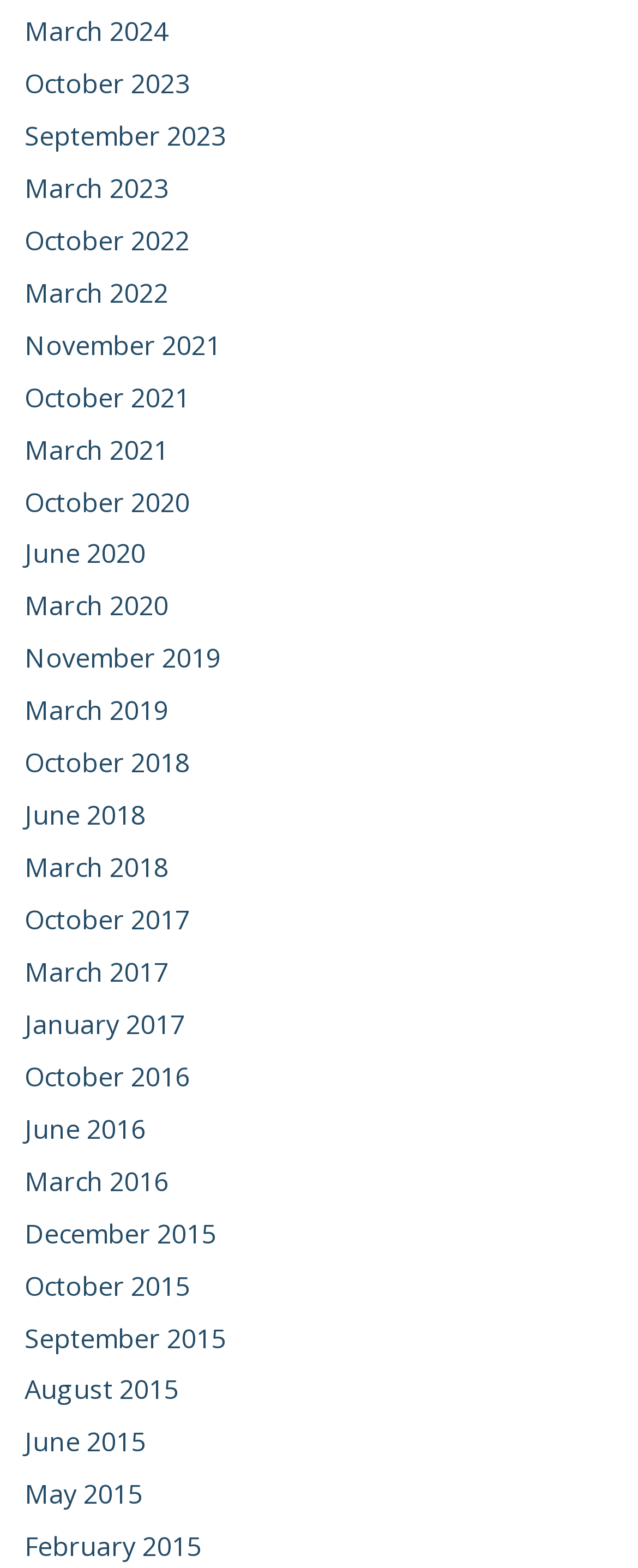Respond to the question with just a single word or phrase: 
What is the latest month listed in 2020?

October 2020